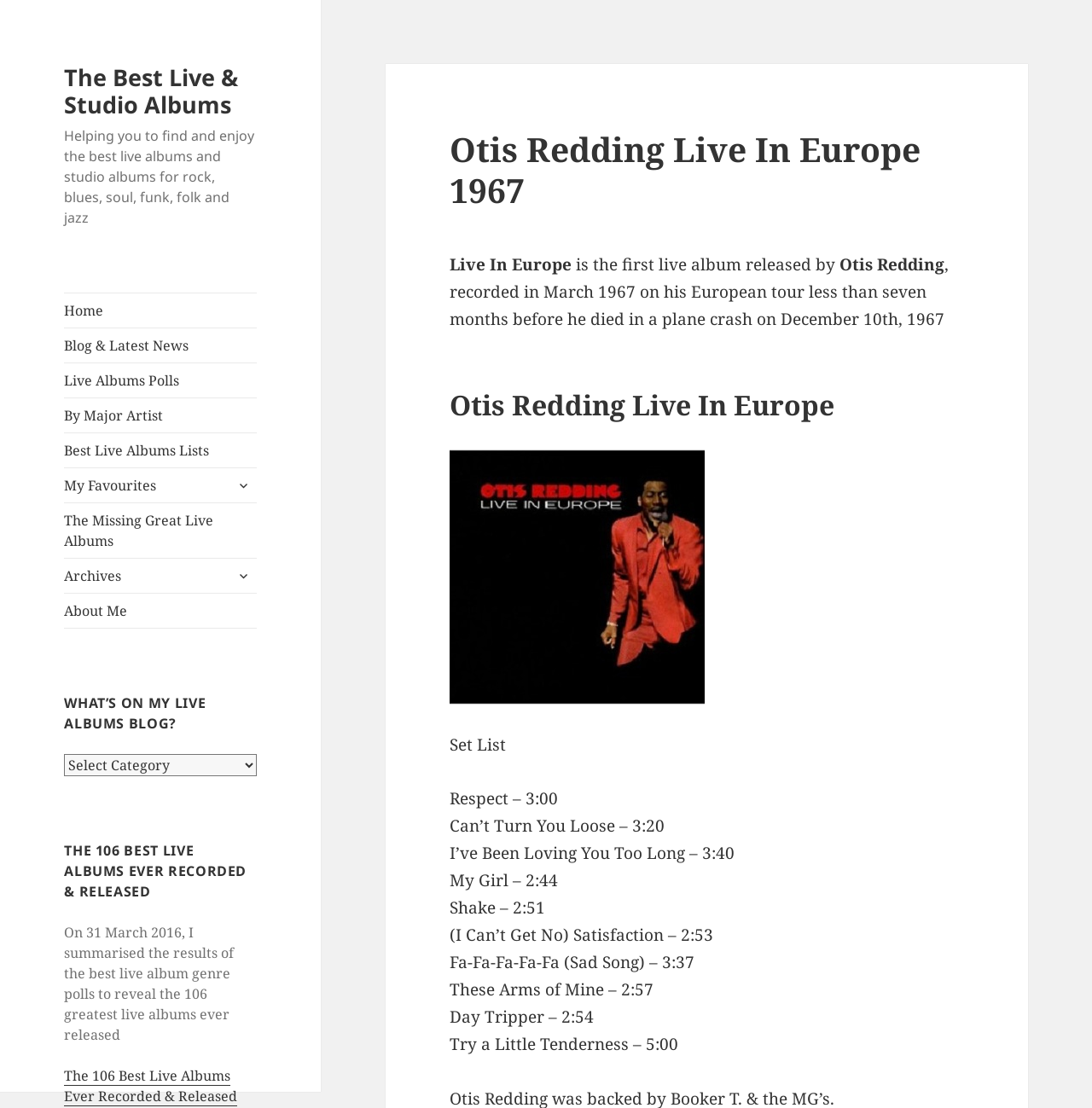Determine the bounding box coordinates of the clickable region to follow the instruction: "Click on 'About Me'".

[0.059, 0.535, 0.235, 0.566]